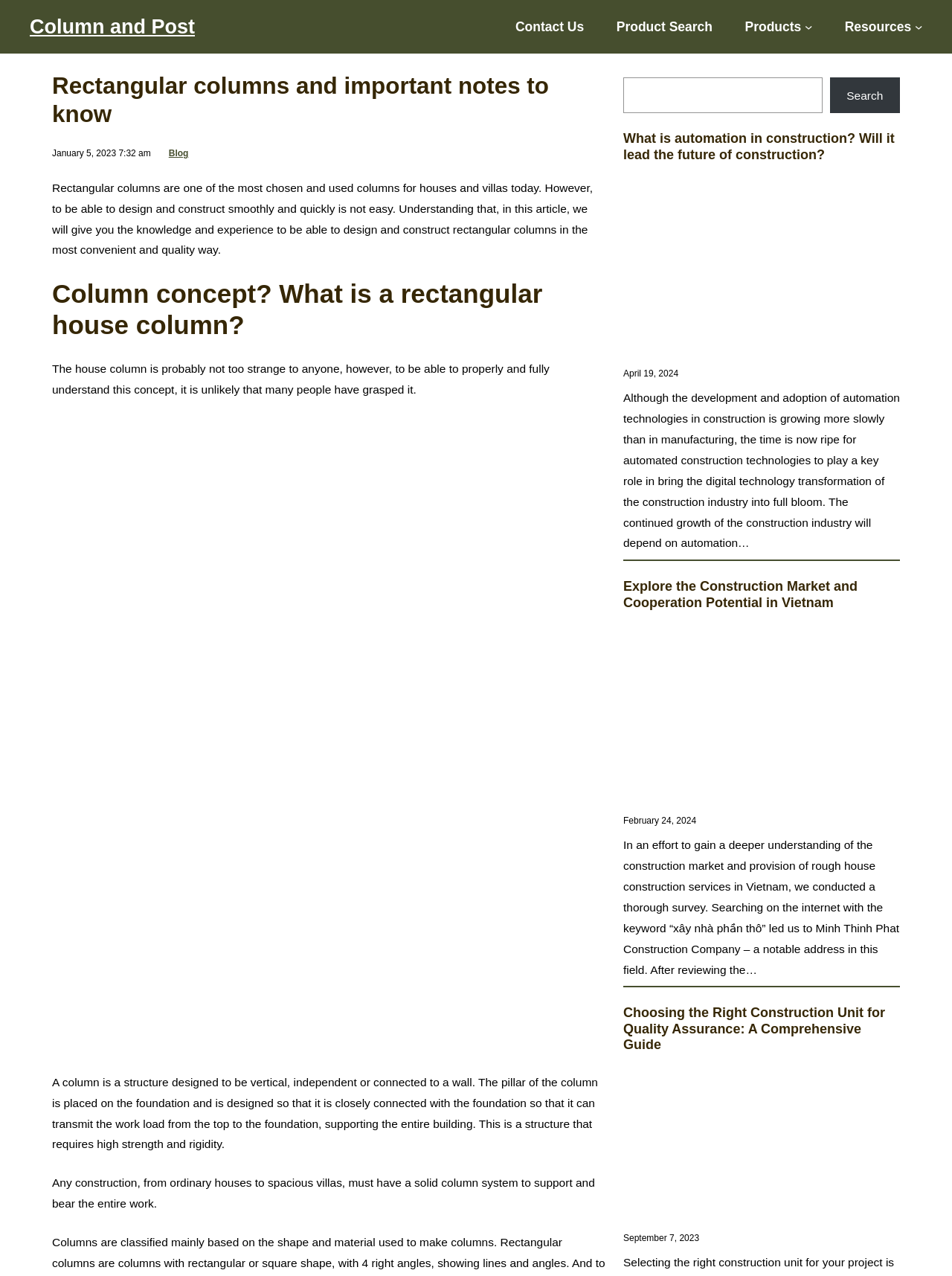Using the given element description, provide the bounding box coordinates (top-left x, top-left y, bottom-right x, bottom-right y) for the corresponding UI element in the screenshot: Column and Post

[0.031, 0.012, 0.205, 0.03]